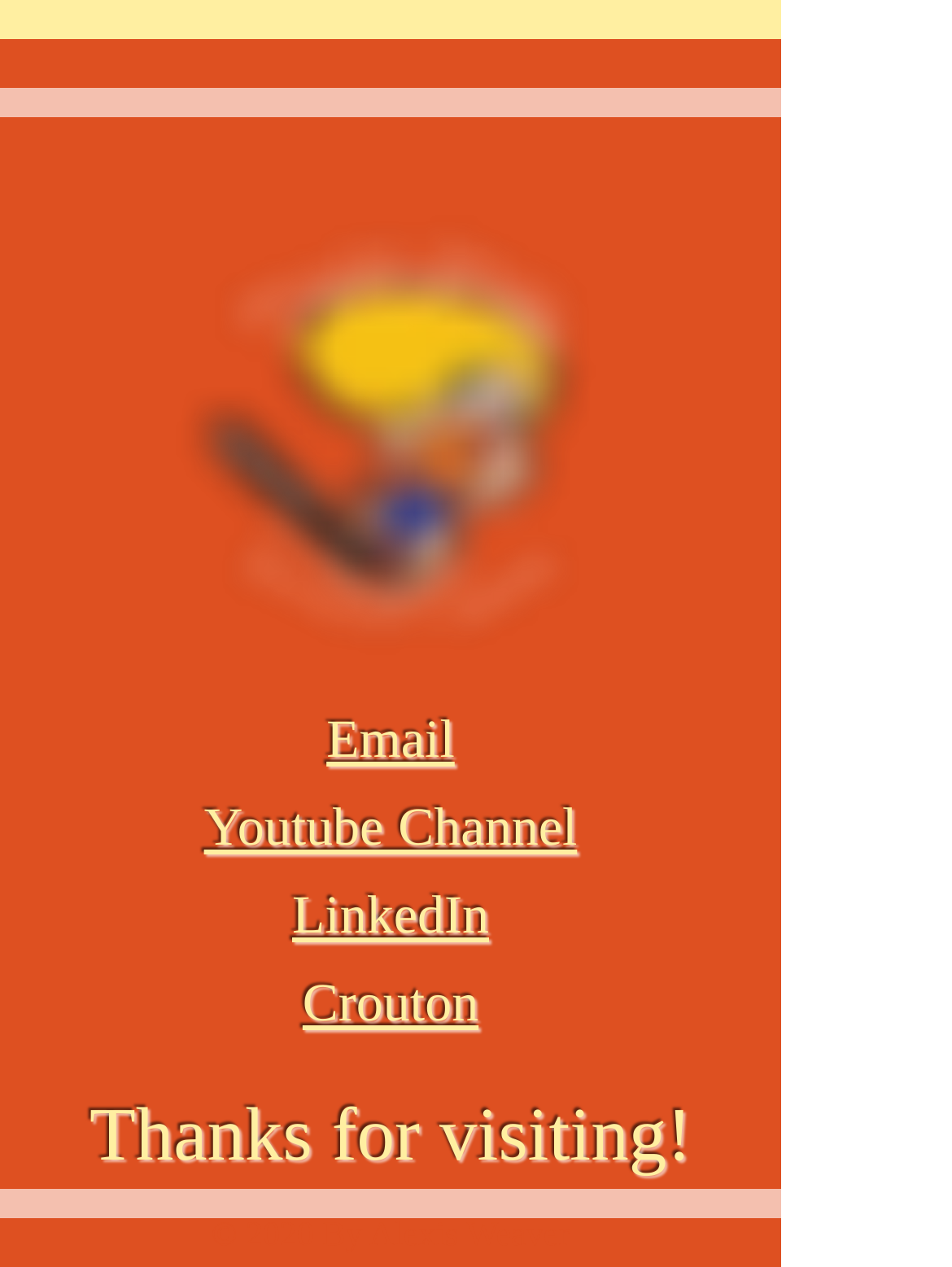How many social media links are there?
Refer to the image and give a detailed answer to the question.

I counted the number of link elements that are children of the heading element with the text 'Email Youtube Channel LinkedIn Crouton', and found four links: 'Email', 'Youtube Channel', 'LinkedIn', and 'Crouton'.